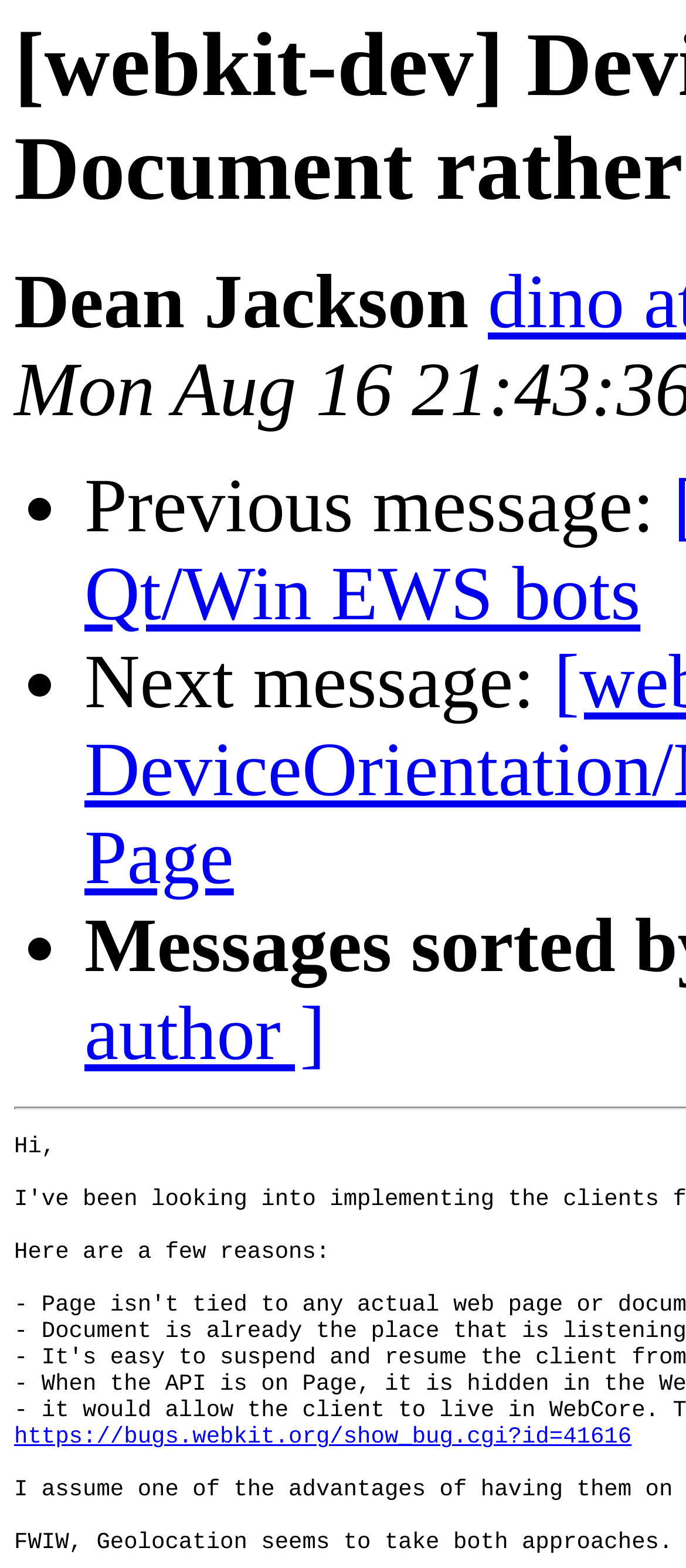Who is the author of the message?
Provide a detailed and well-explained answer to the question.

The author of the message is Dean Jackson, which is indicated by the StaticText element 'Dean Jackson' with bounding box coordinates [0.021, 0.167, 0.683, 0.22].